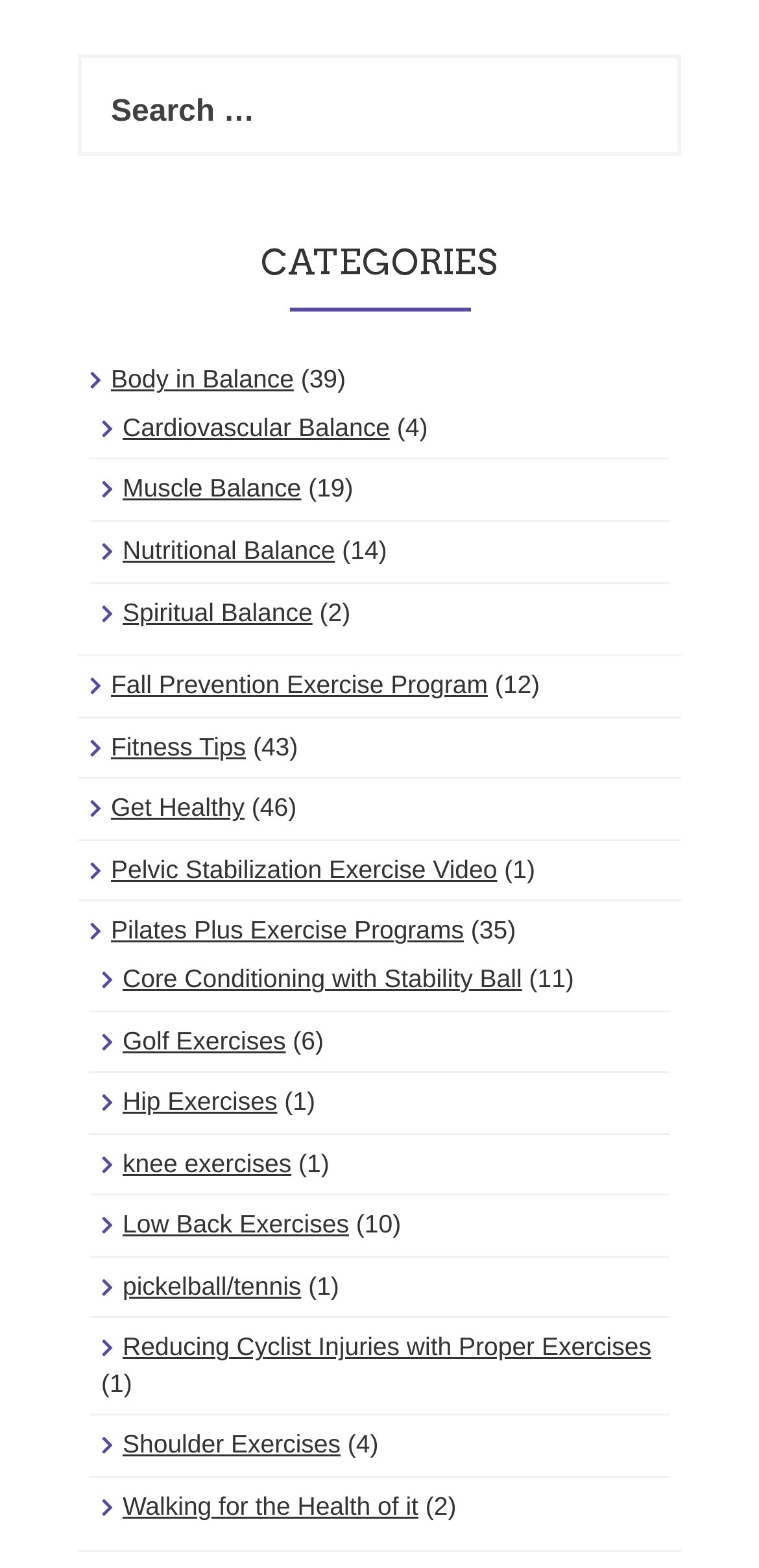Identify the bounding box coordinates of the region that needs to be clicked to carry out this instruction: "Search for something". Provide these coordinates as four float numbers ranging from 0 to 1, i.e., [left, top, right, bottom].

[0.103, 0.034, 0.897, 0.099]